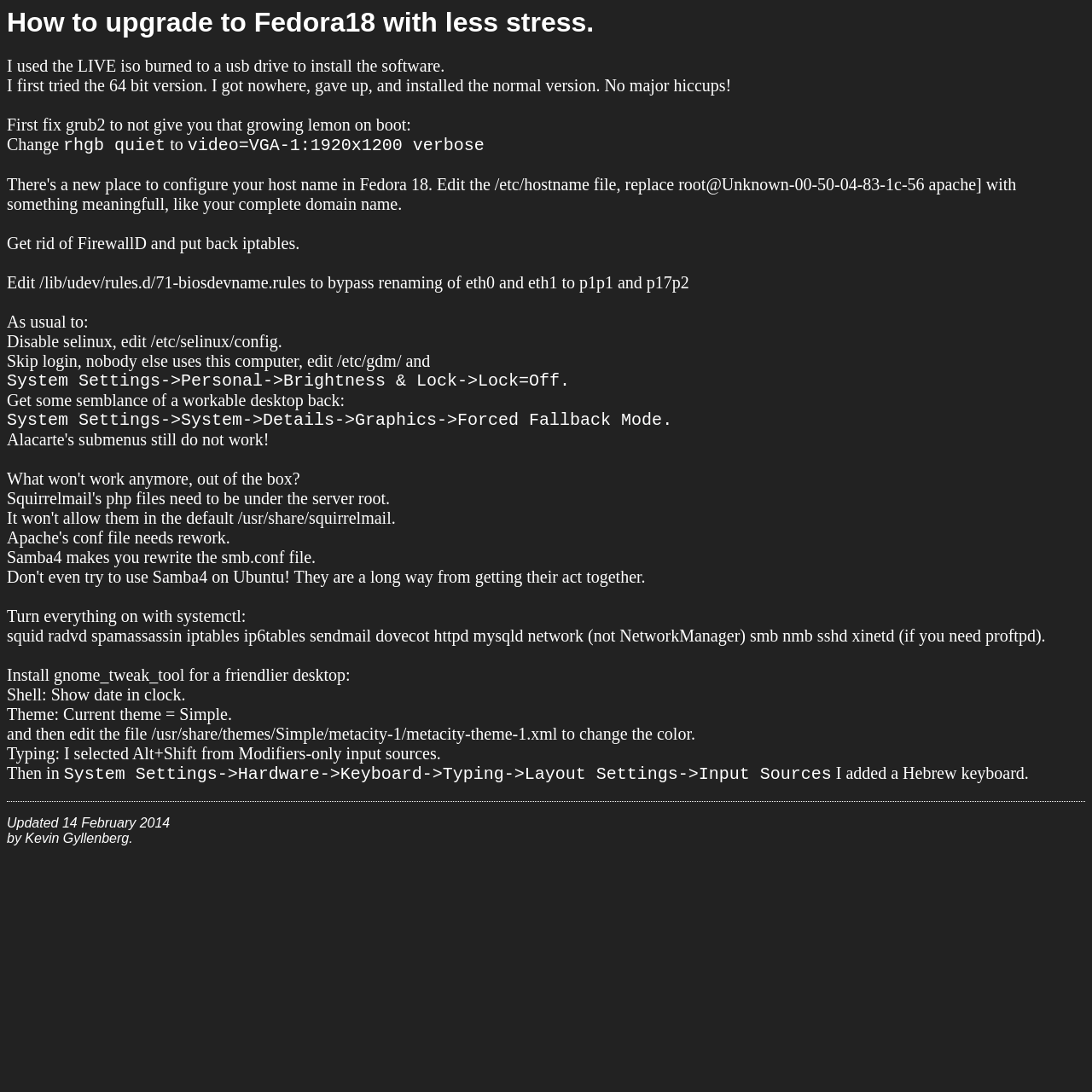Please extract the primary headline from the webpage.

How to upgrade to Fedora18 with less stress.